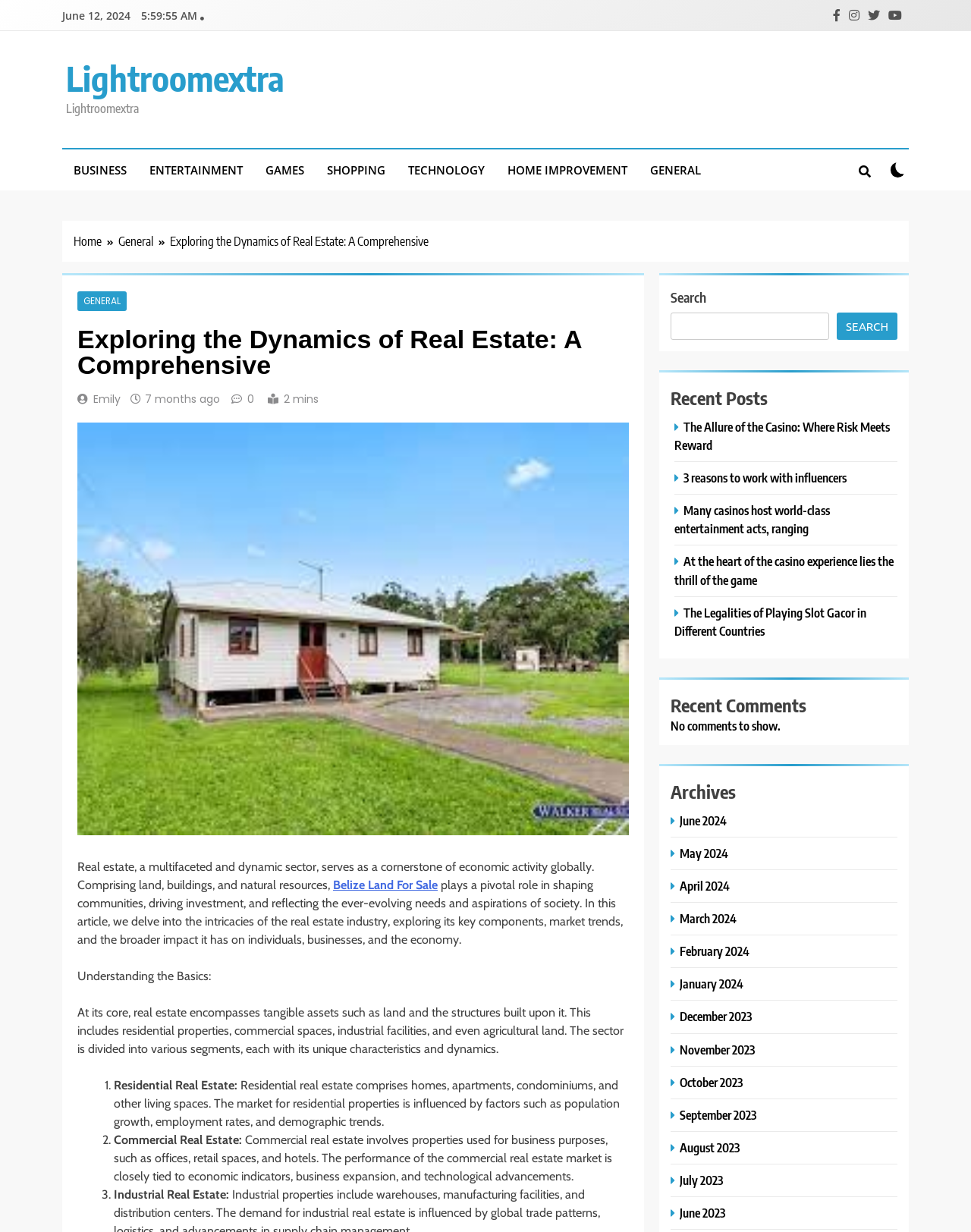Provide a brief response to the question below using a single word or phrase: 
What is the date mentioned at the top of the webpage?

June 12, 2024